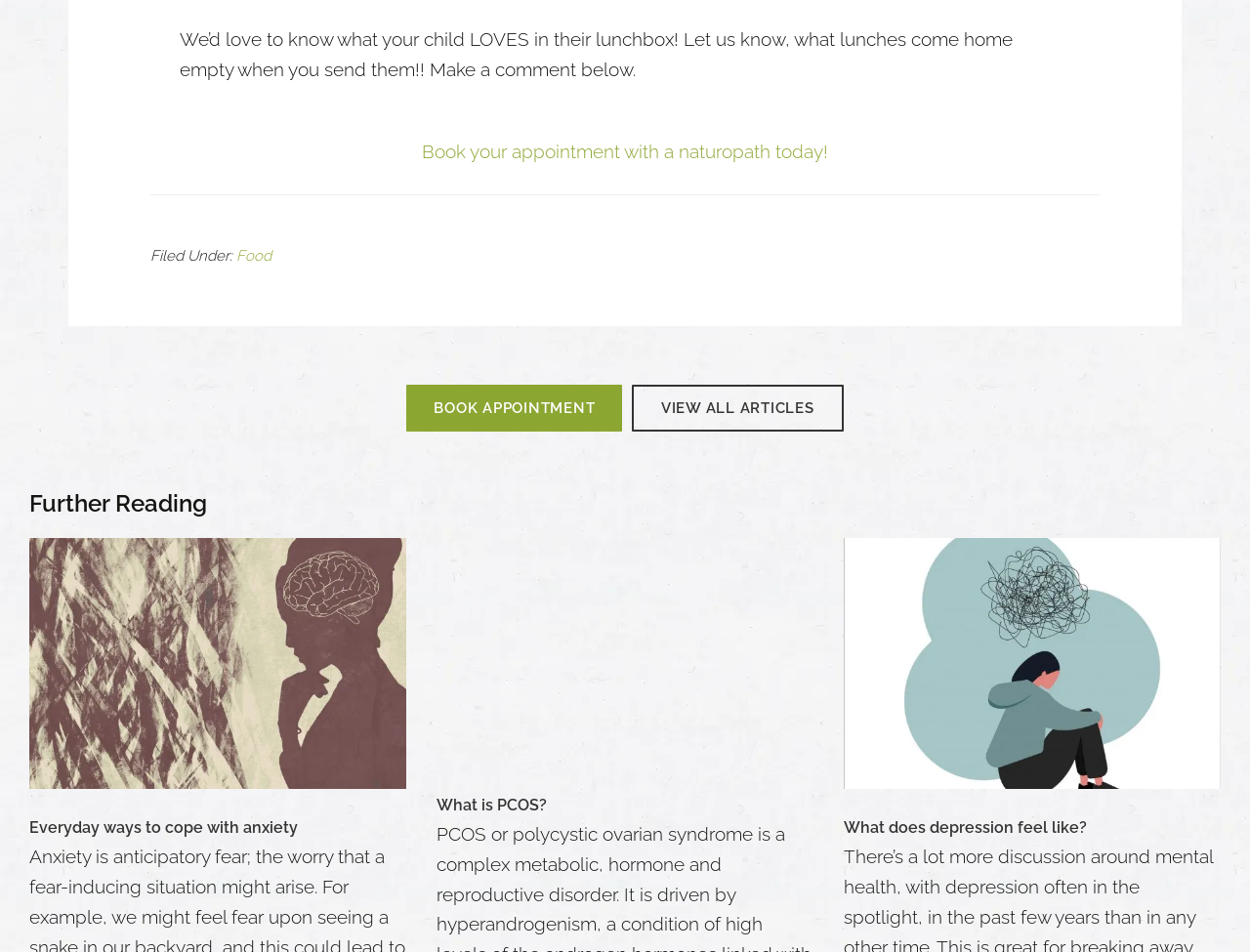Could you highlight the region that needs to be clicked to execute the instruction: "Explore what depression feels like"?

[0.675, 0.86, 0.87, 0.879]